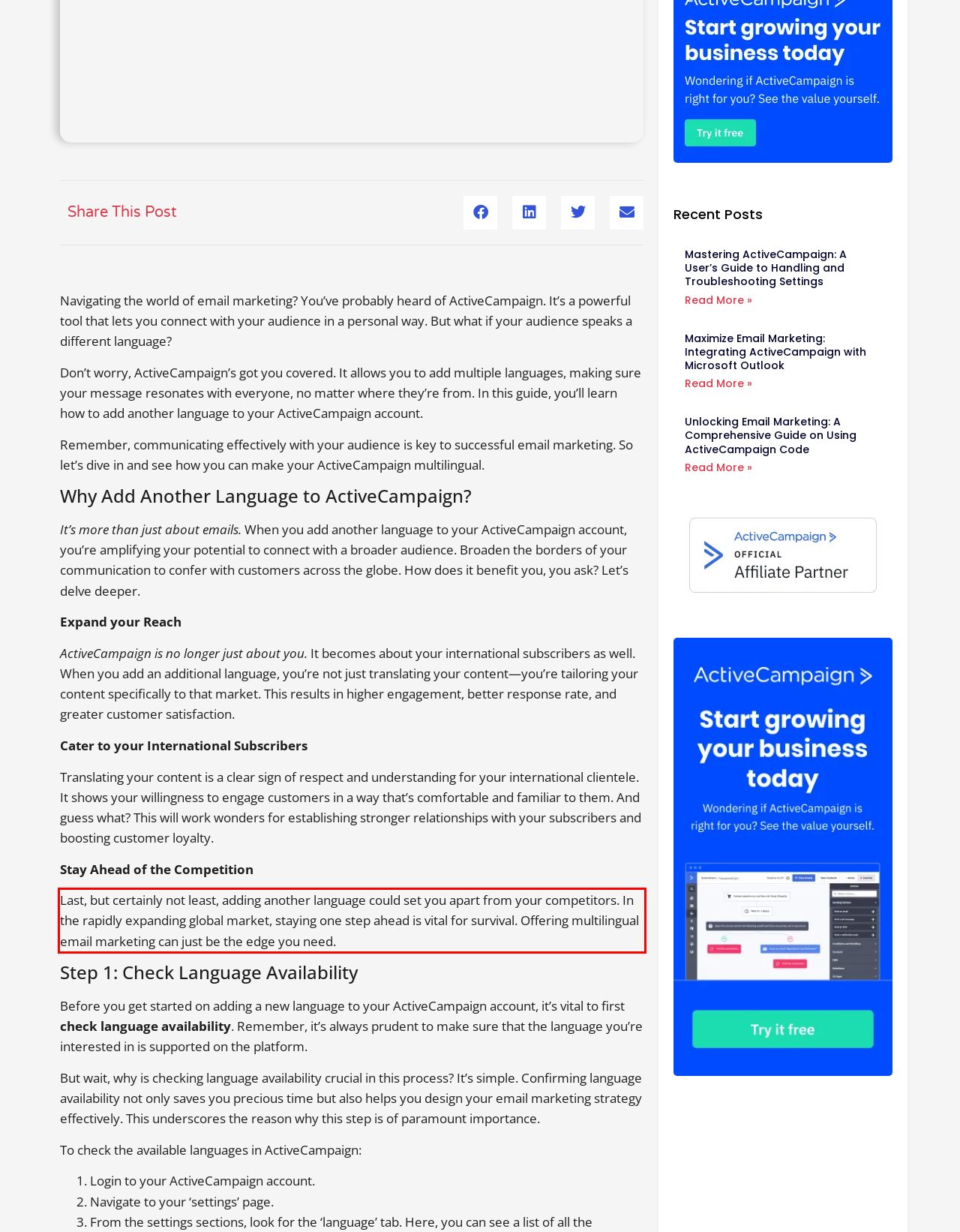Please extract the text content from the UI element enclosed by the red rectangle in the screenshot.

Last, but certainly not least, adding another language could set you apart from your competitors. In the rapidly expanding global market, staying one step ahead is vital for survival. Offering multilingual email marketing can just be the edge you need.